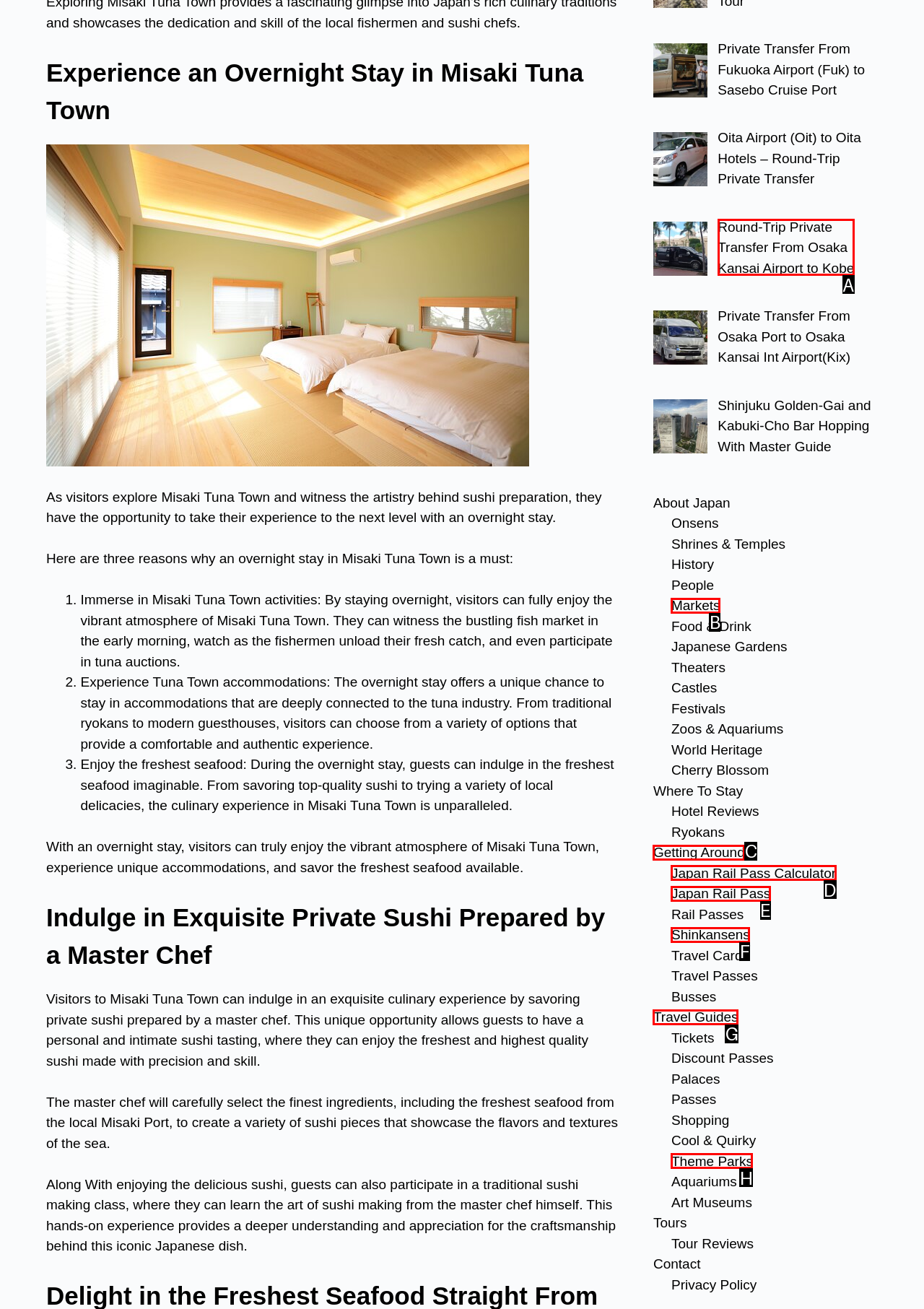Choose the HTML element that corresponds to the description: Japan Rail Pass Calculator
Provide the answer by selecting the letter from the given choices.

D